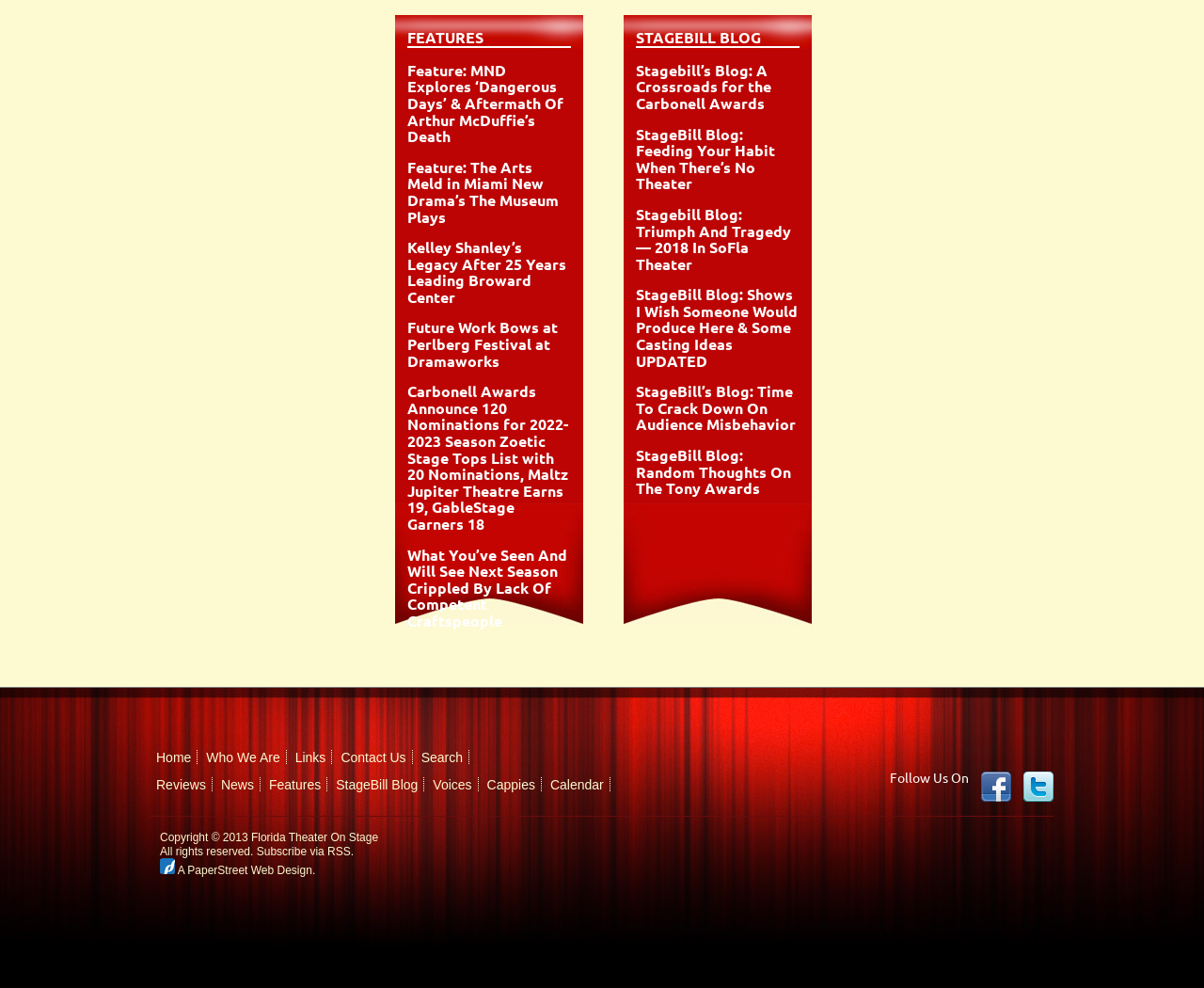Please reply to the following question with a single word or a short phrase:
What social media platforms can users follow this webpage on?

Facebook and Twitter